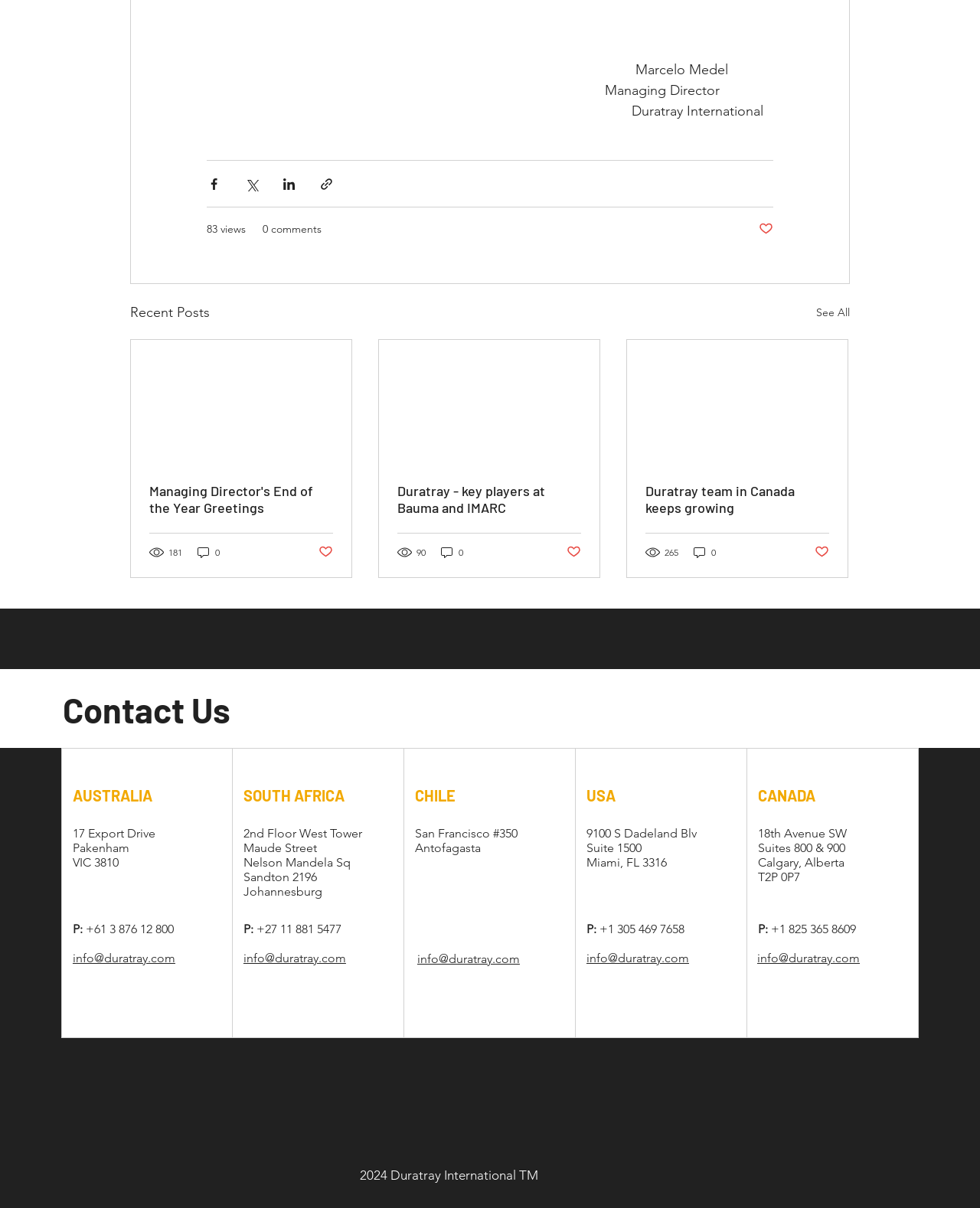For the following element description, predict the bounding box coordinates in the format (top-left x, top-left y, bottom-right x, bottom-right y). All values should be floating point numbers between 0 and 1. Description: 181

[0.152, 0.451, 0.188, 0.463]